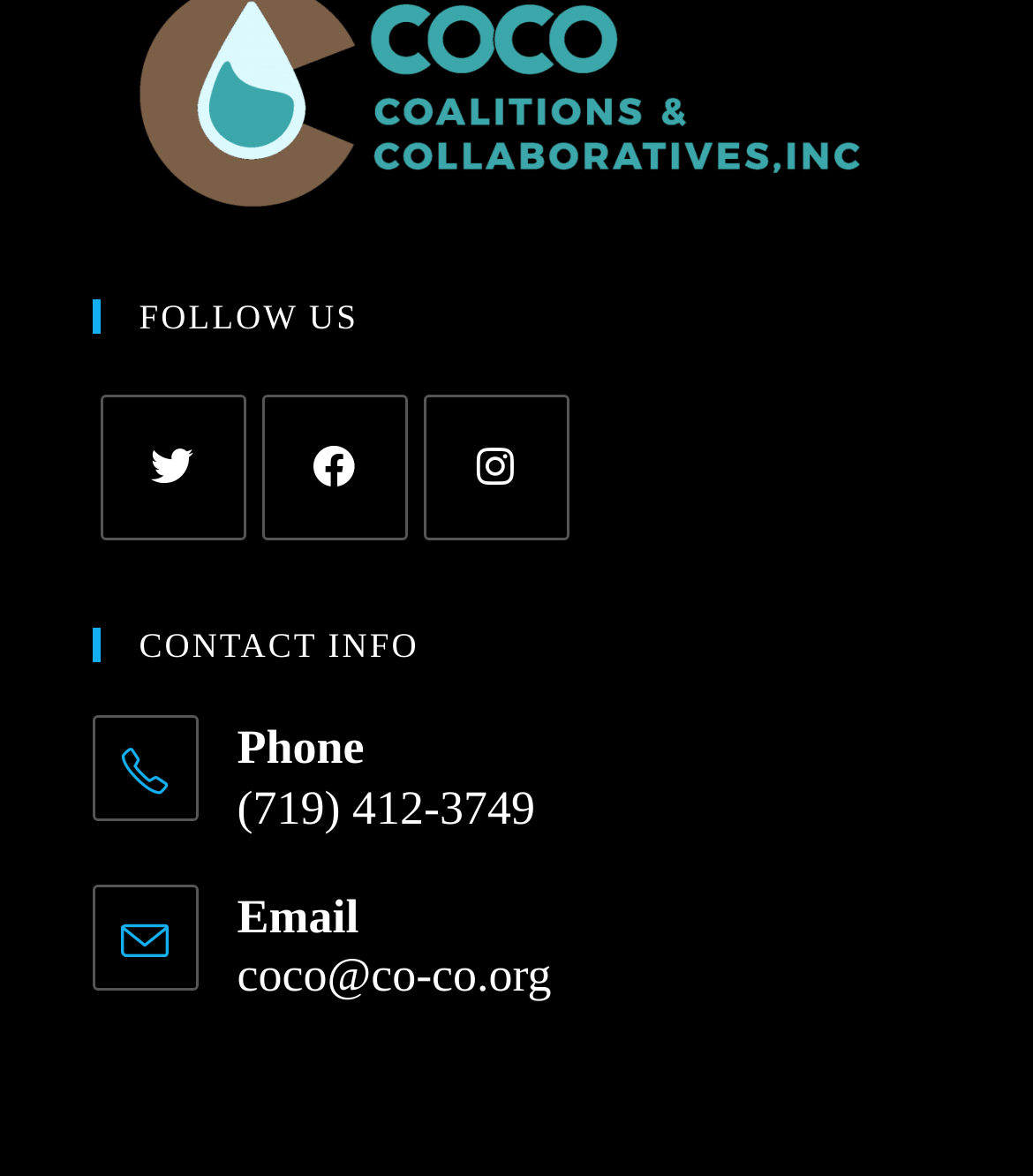Locate the UI element described as follows: "alt="COCO logo"". Return the bounding box coordinates as four float numbers between 0 and 1 in the order [left, top, right, bottom].

[0.088, 0.05, 0.858, 0.095]